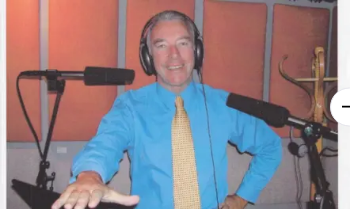Describe all the elements and aspects of the image comprehensively.

In a vibrant studio setting, a man with a warm smile stands confidently, wearing a bright blue shirt and a patterned yellow tie. He is equipped with headphones, suggesting he is in the midst of a recording session. Two professional microphones are positioned close by, indicating that he is likely engaged in audio work, perhaps recording a voiceover or conducting an interview. The studio walls are adorned with soundproofing panels, creating an ideal acoustic environment for high-quality sound production. This image captures the essence of creativity and professionalism in the audio industry.